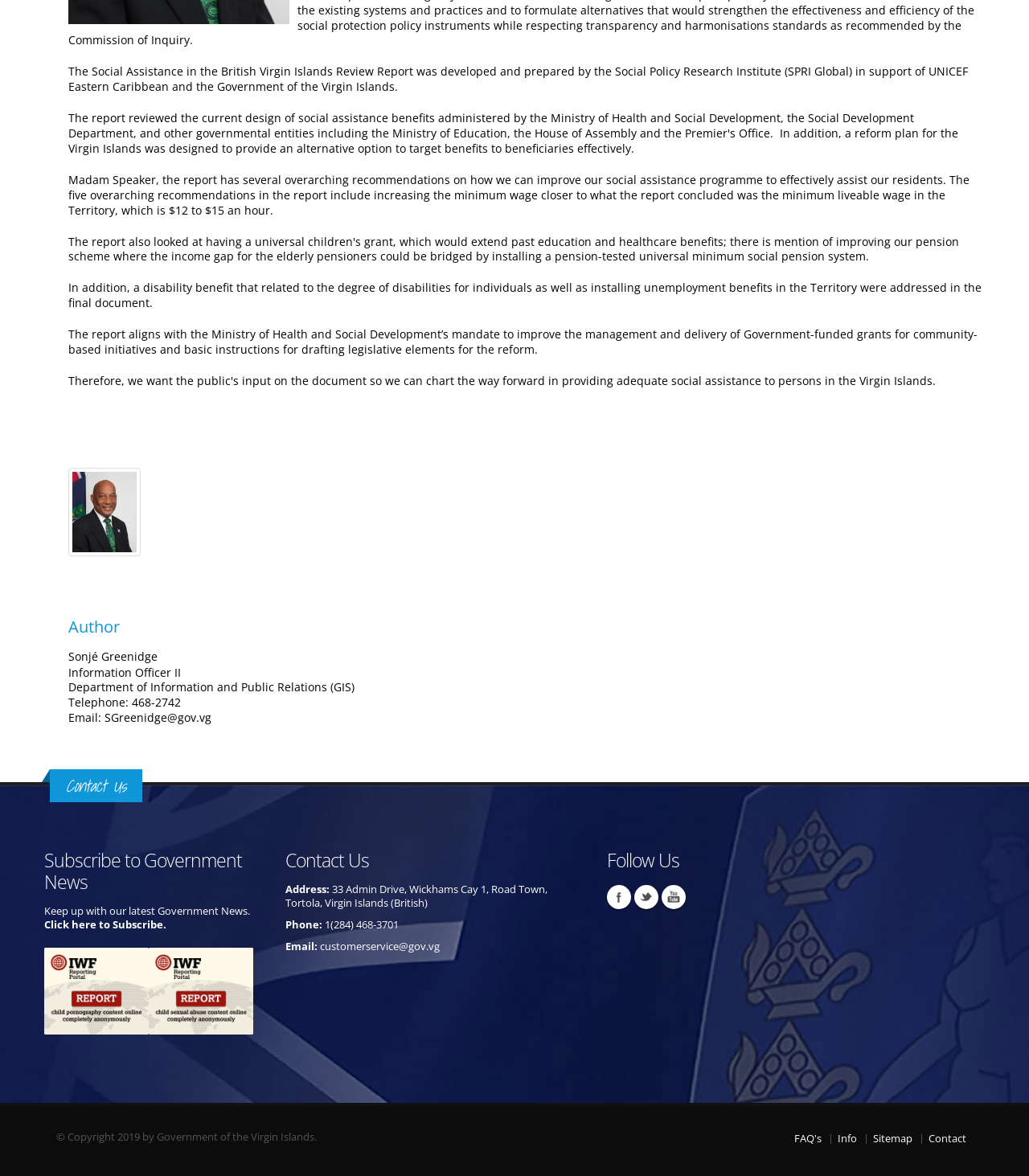Give the bounding box coordinates for this UI element: "Click here to Subscribe.". The coordinates should be four float numbers between 0 and 1, arranged as [left, top, right, bottom].

[0.043, 0.781, 0.162, 0.792]